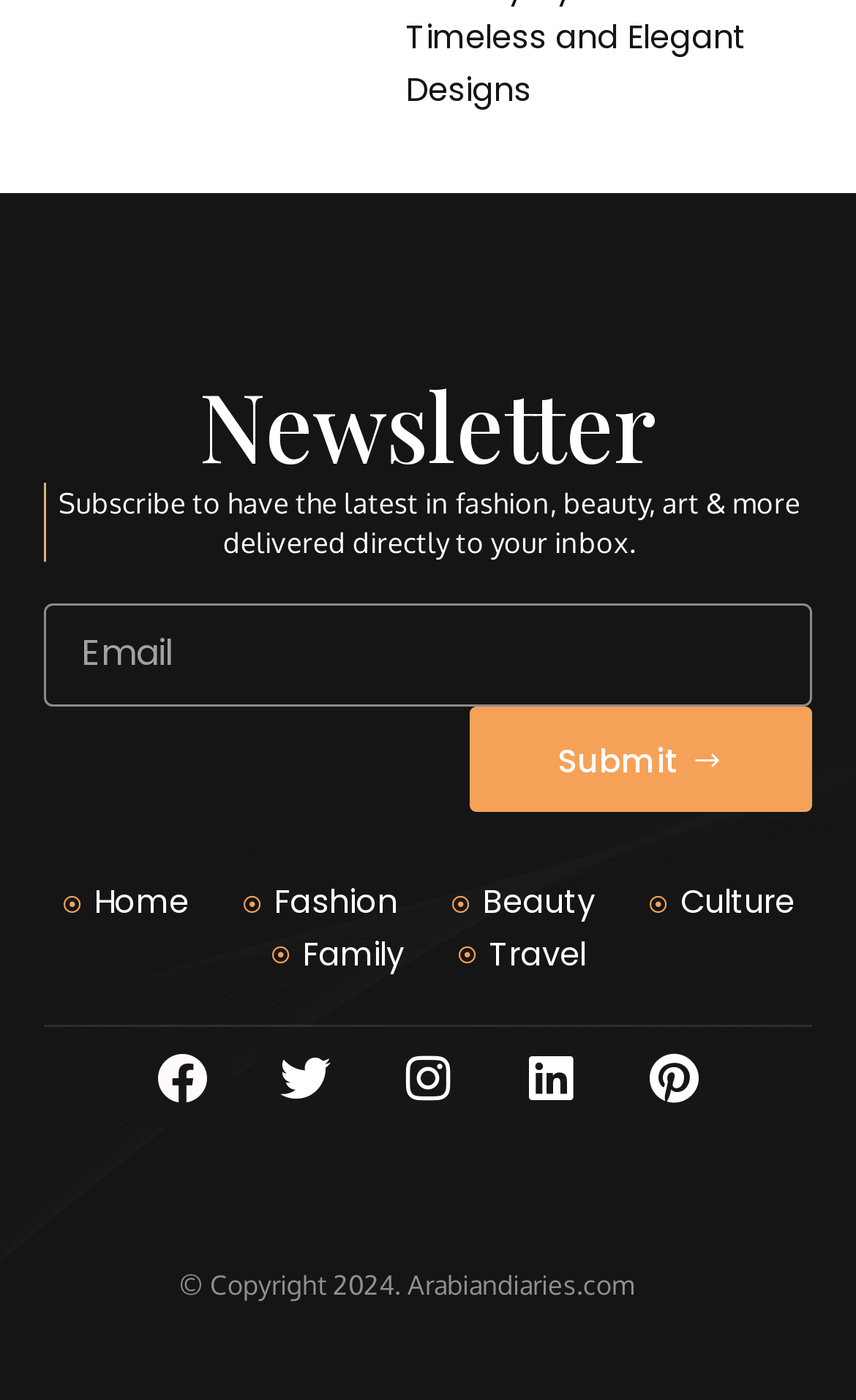What is the call-to-action button text?
Provide a concise answer using a single word or phrase based on the image.

Submit